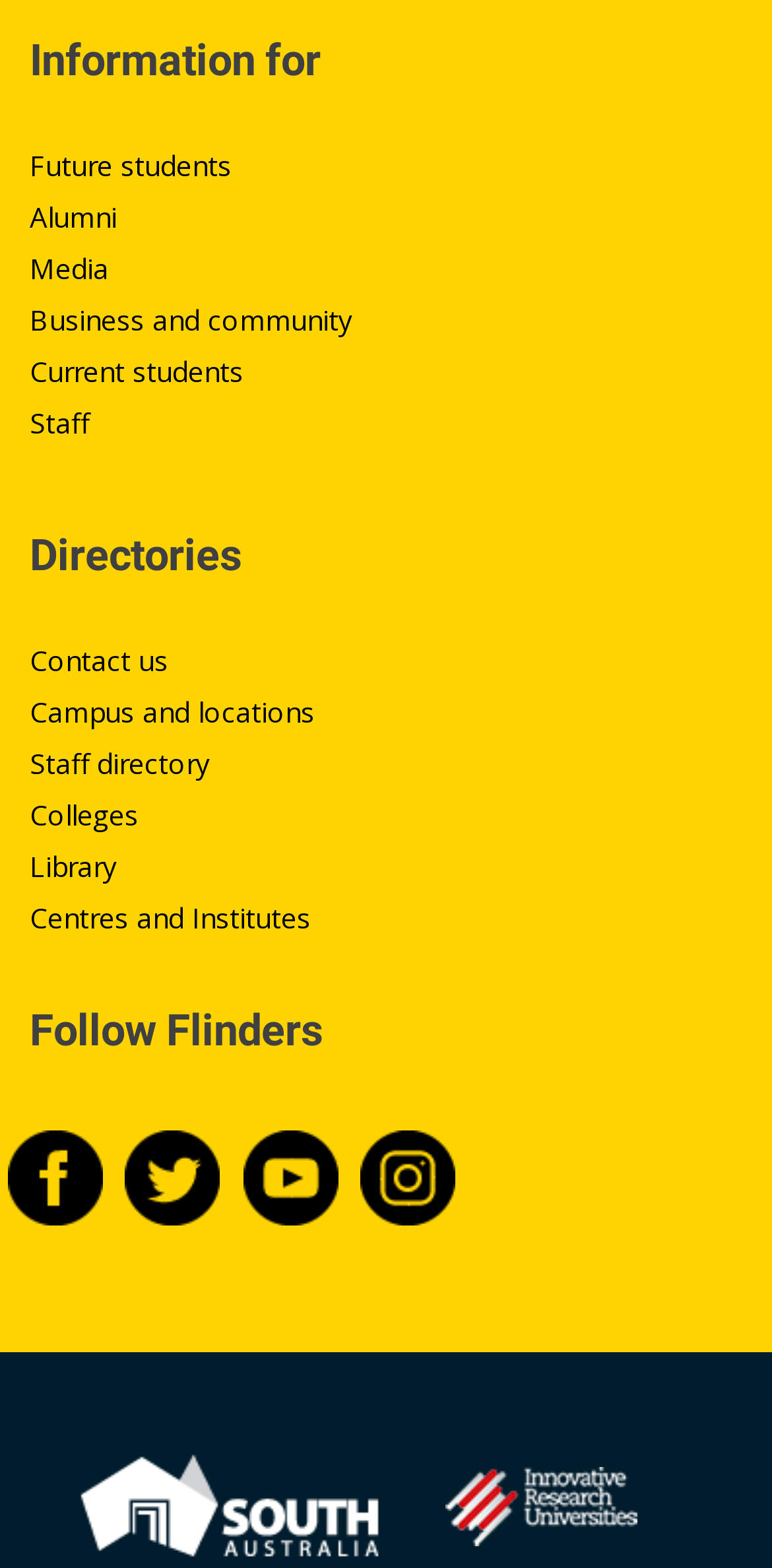Locate the bounding box coordinates of the area to click to fulfill this instruction: "View the Library page". The bounding box should be presented as four float numbers between 0 and 1, in the order [left, top, right, bottom].

[0.038, 0.54, 0.151, 0.564]